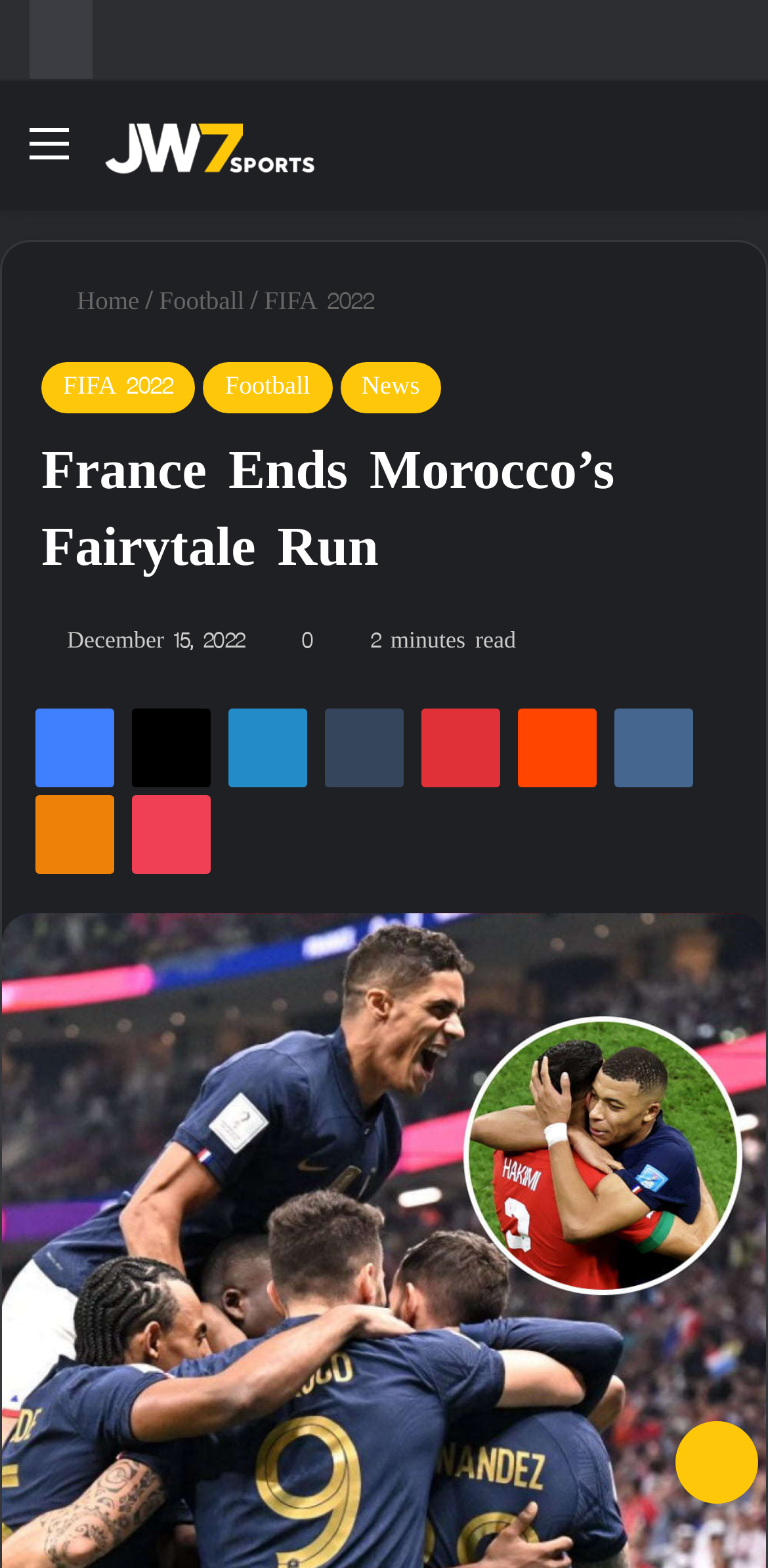What is the topic of the main article?
Refer to the image and provide a one-word or short phrase answer.

France vs Morocco